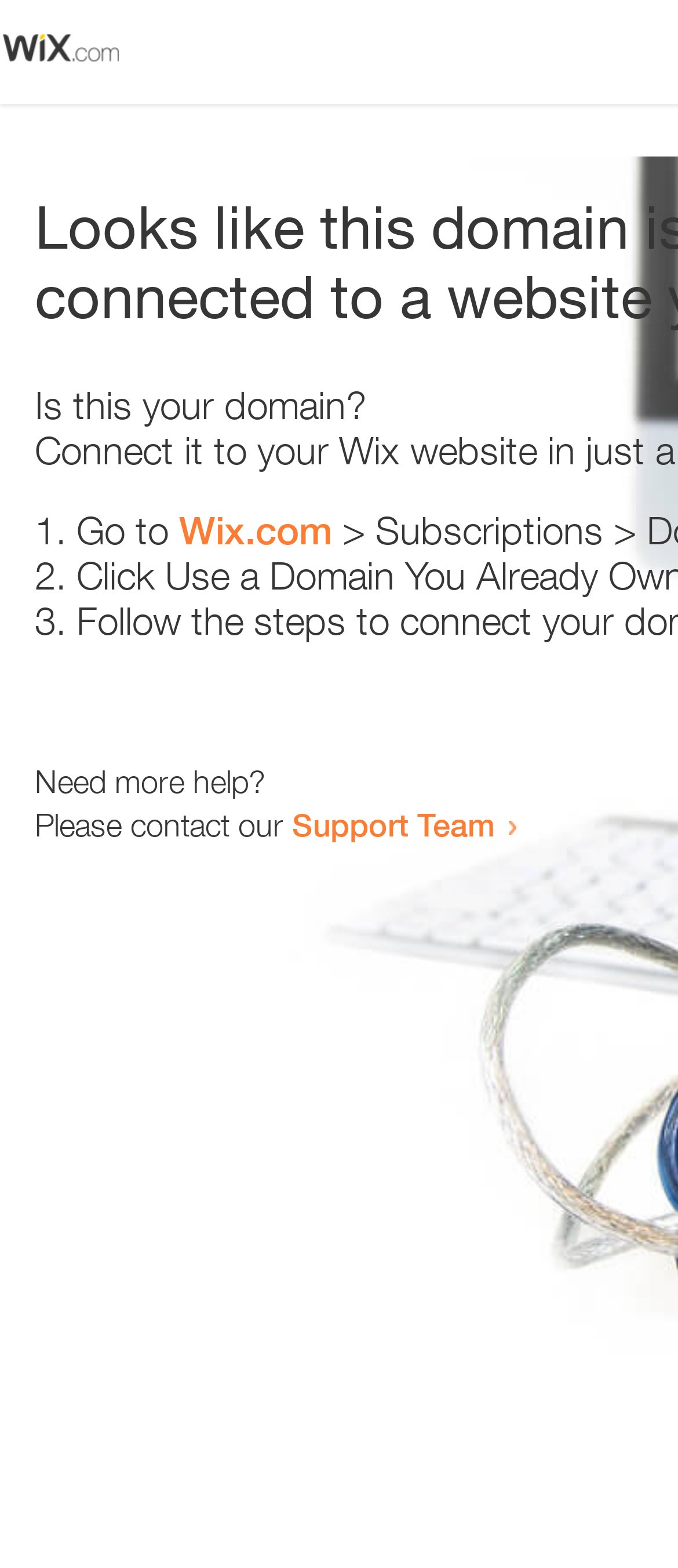Find the bounding box coordinates for the HTML element specified by: "Wix.com".

[0.264, 0.324, 0.49, 0.353]